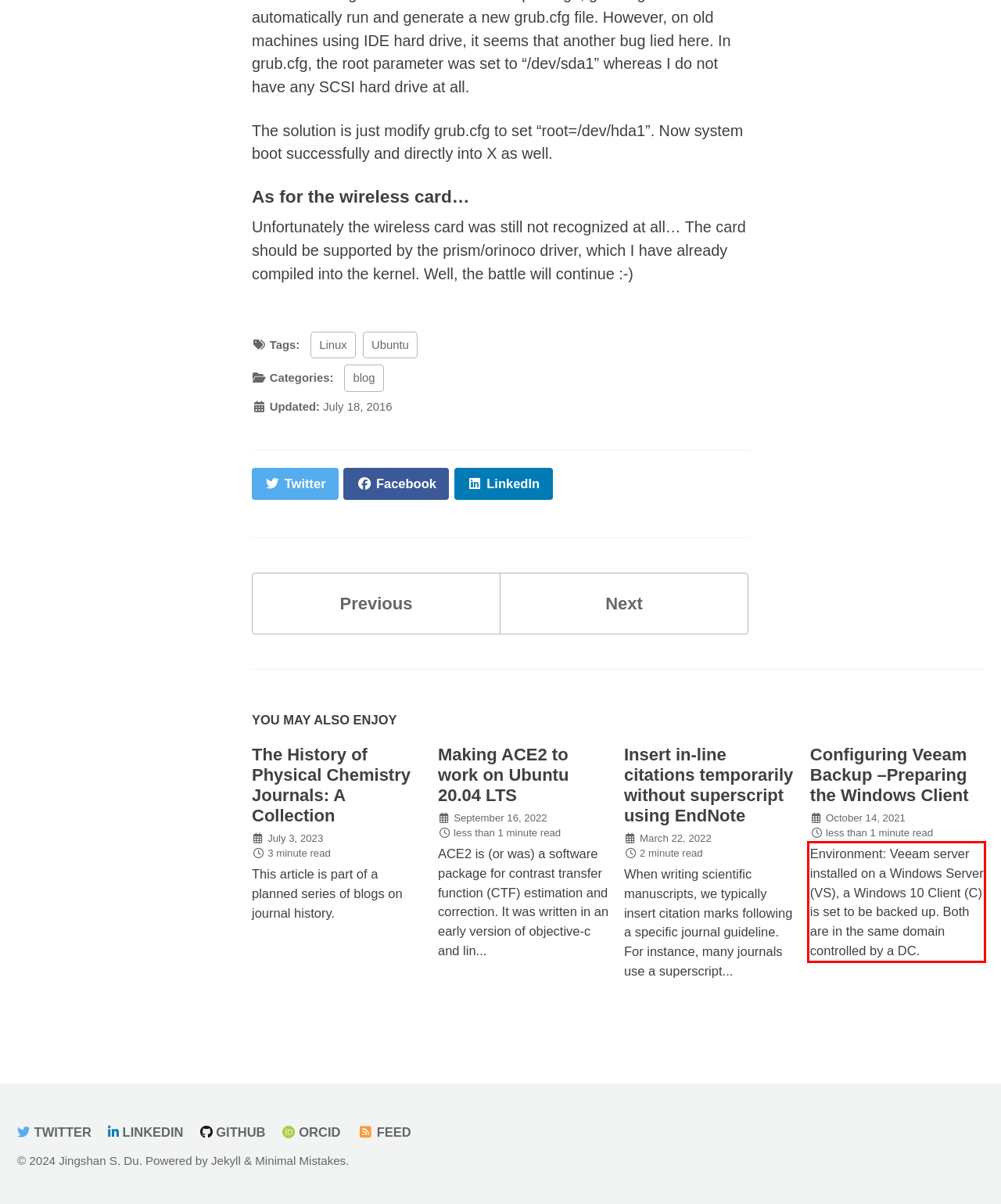Examine the screenshot of the webpage, locate the red bounding box, and generate the text contained within it.

Environment: Veeam server installed on a Windows Server (VS), a Windows 10 Client (C) is set to be backed up. Both are in the same domain controlled by a DC.